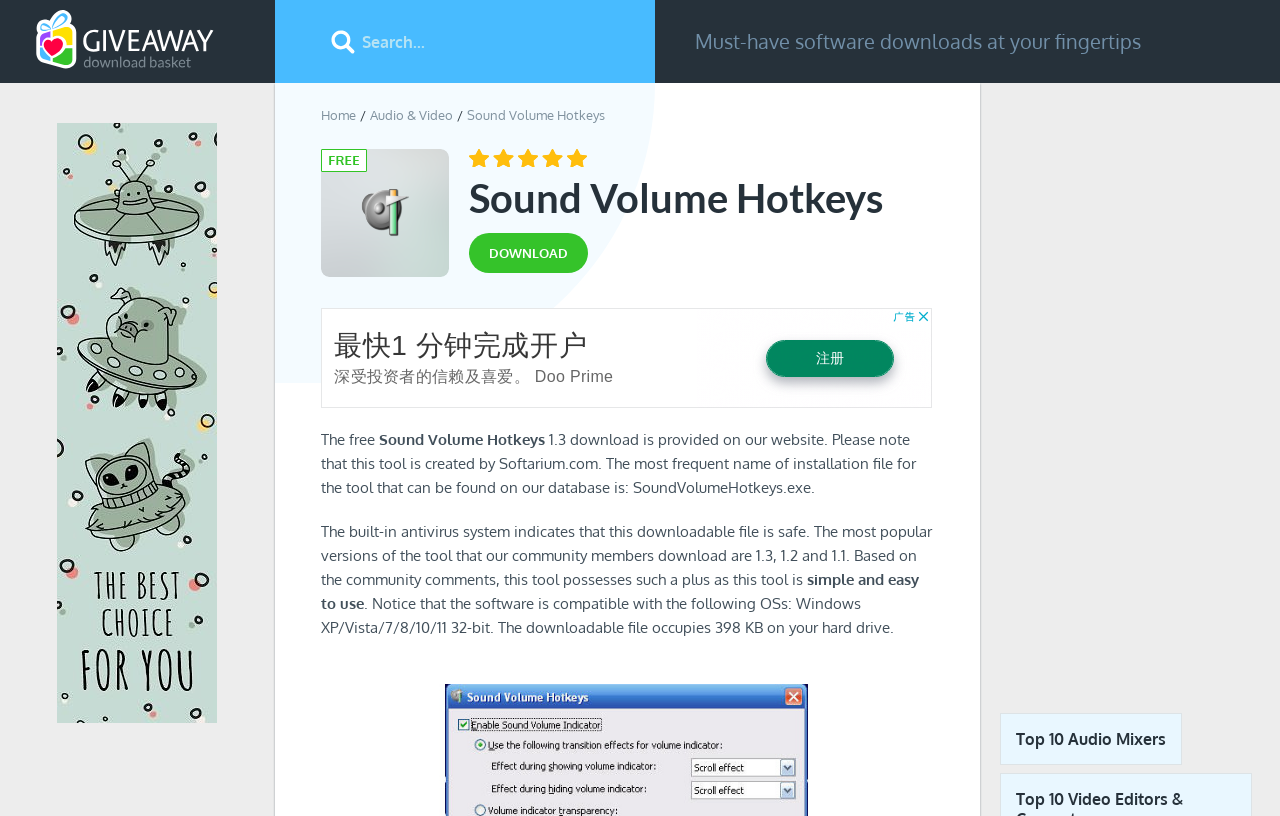Provide a one-word or brief phrase answer to the question:
What is the name of the software?

Sound Volume Hotkeys